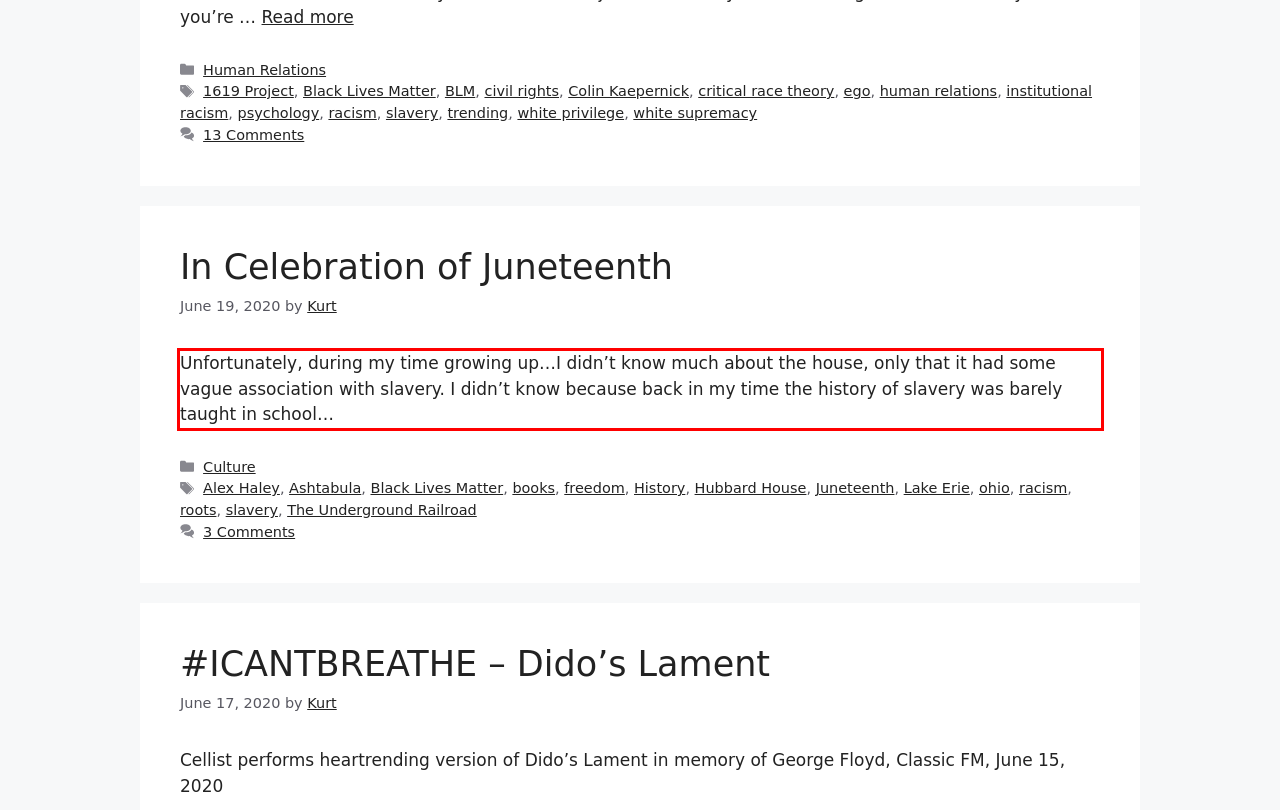Using OCR, extract the text content found within the red bounding box in the given webpage screenshot.

Unfortunately, during my time growing up…I didn’t know much about the house, only that it had some vague association with slavery. I didn’t know because back in my time the history of slavery was barely taught in school…